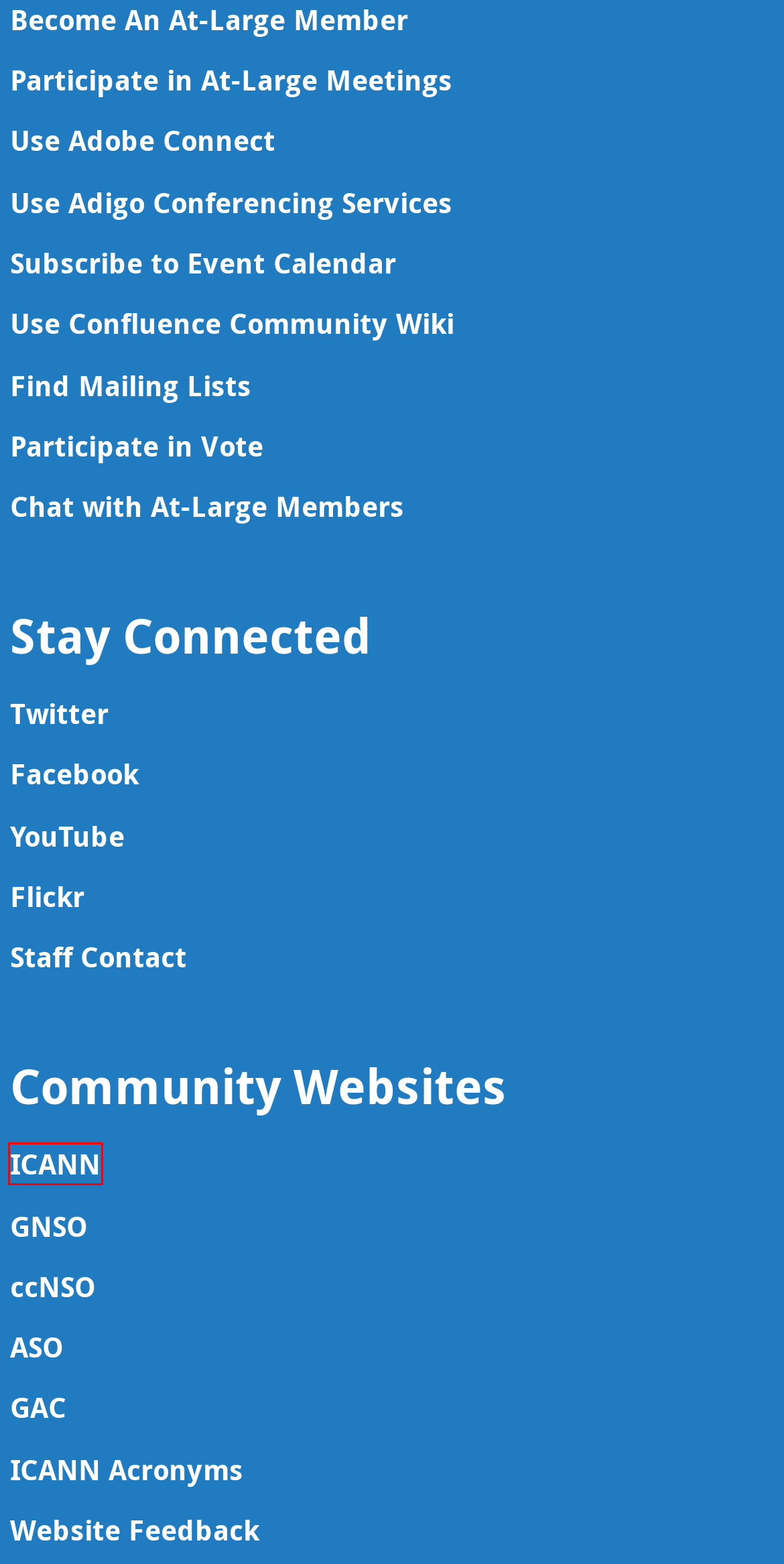You have a screenshot of a webpage, and a red bounding box highlights an element. Select the webpage description that best fits the new page after clicking the element within the bounding box. Options are:
A. Home | Country Code Names Supporting Organisation
B. The Address Supporting Organization (ASO ICANN) | The Address Supporting Organization
C. Alac Roles
D. Welcome
E. Internet Corporation for Assigned Names and Numbers (ICANN)
F. Governmental Advisory Committee Official Web Presence
G. TERMS OF SERVICE - ICANN
H. ICANN Data Protection Practices - ICANN

E